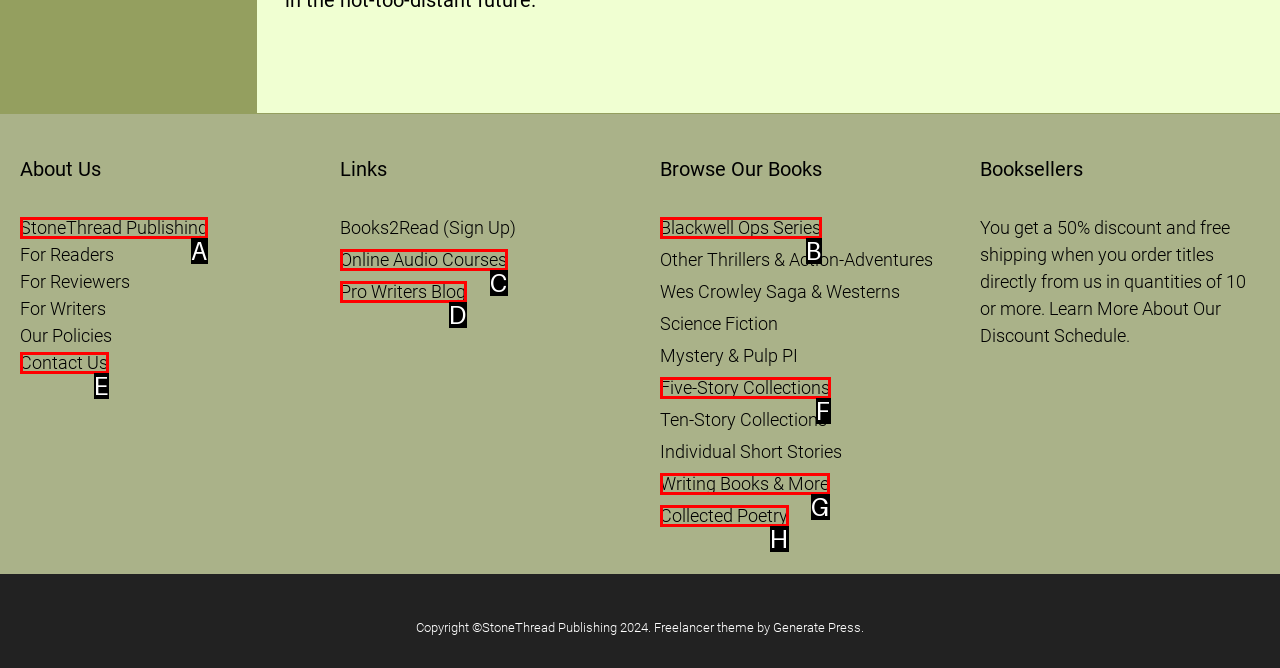Identify which lettered option to click to carry out the task: Visit StoneThread Publishing. Provide the letter as your answer.

A